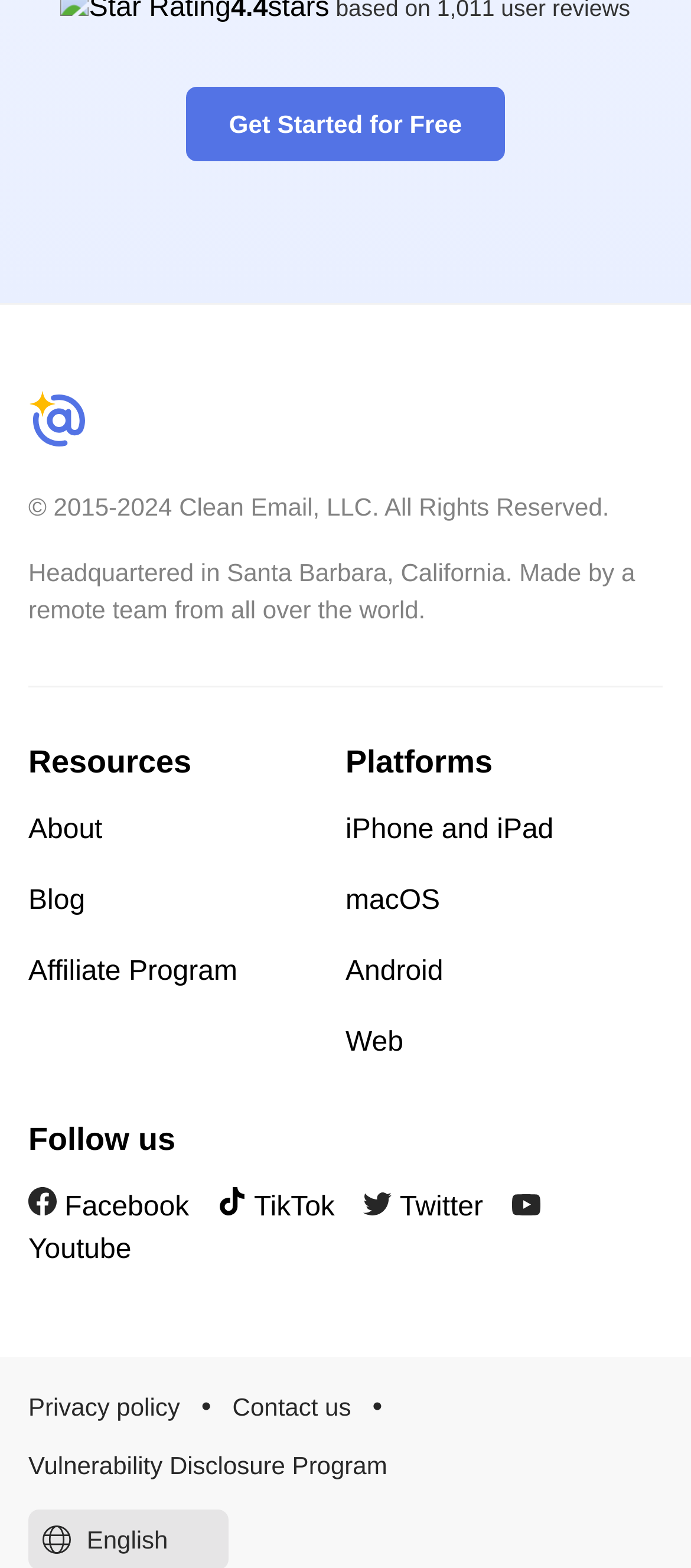Kindly provide the bounding box coordinates of the section you need to click on to fulfill the given instruction: "Click on Get Started for Free".

[0.27, 0.055, 0.73, 0.103]